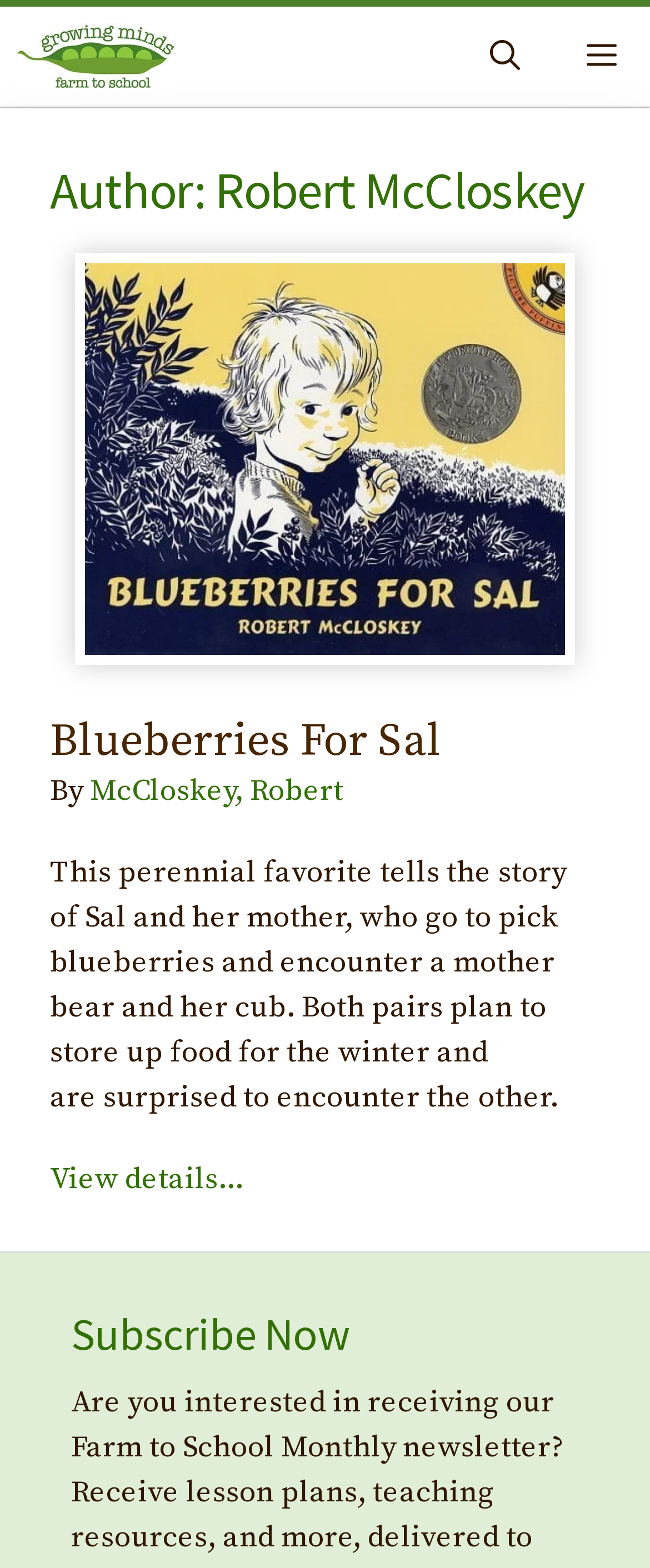Find the bounding box coordinates for the HTML element described as: "View details...". The coordinates should consist of four float values between 0 and 1, i.e., [left, top, right, bottom].

[0.077, 0.739, 0.374, 0.764]